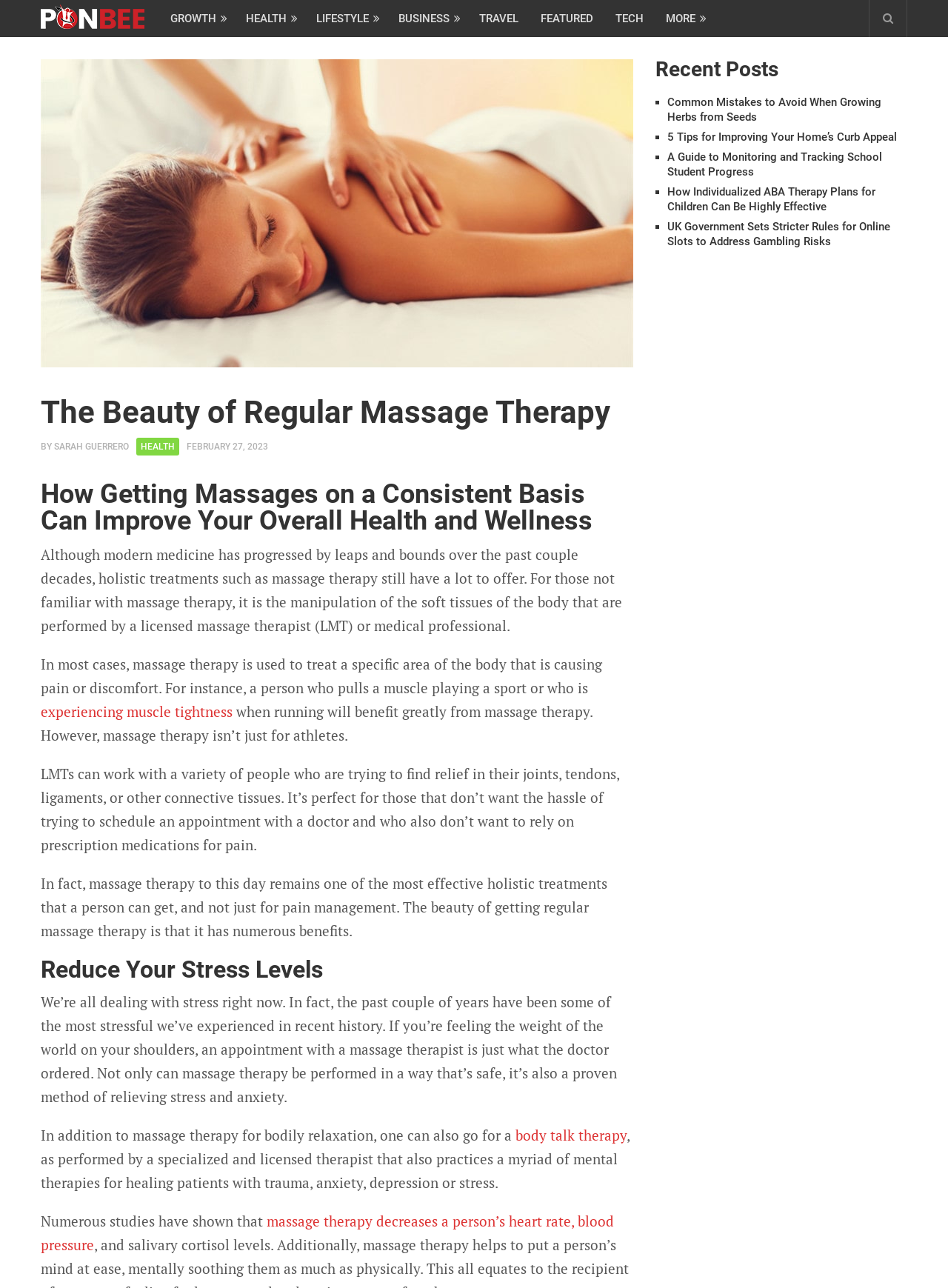What is the effect of massage therapy on heart rate and blood pressure?
Provide a well-explained and detailed answer to the question.

According to the article, numerous studies have shown that massage therapy decreases a person's heart rate and blood pressure, which can help to reduce stress and anxiety.